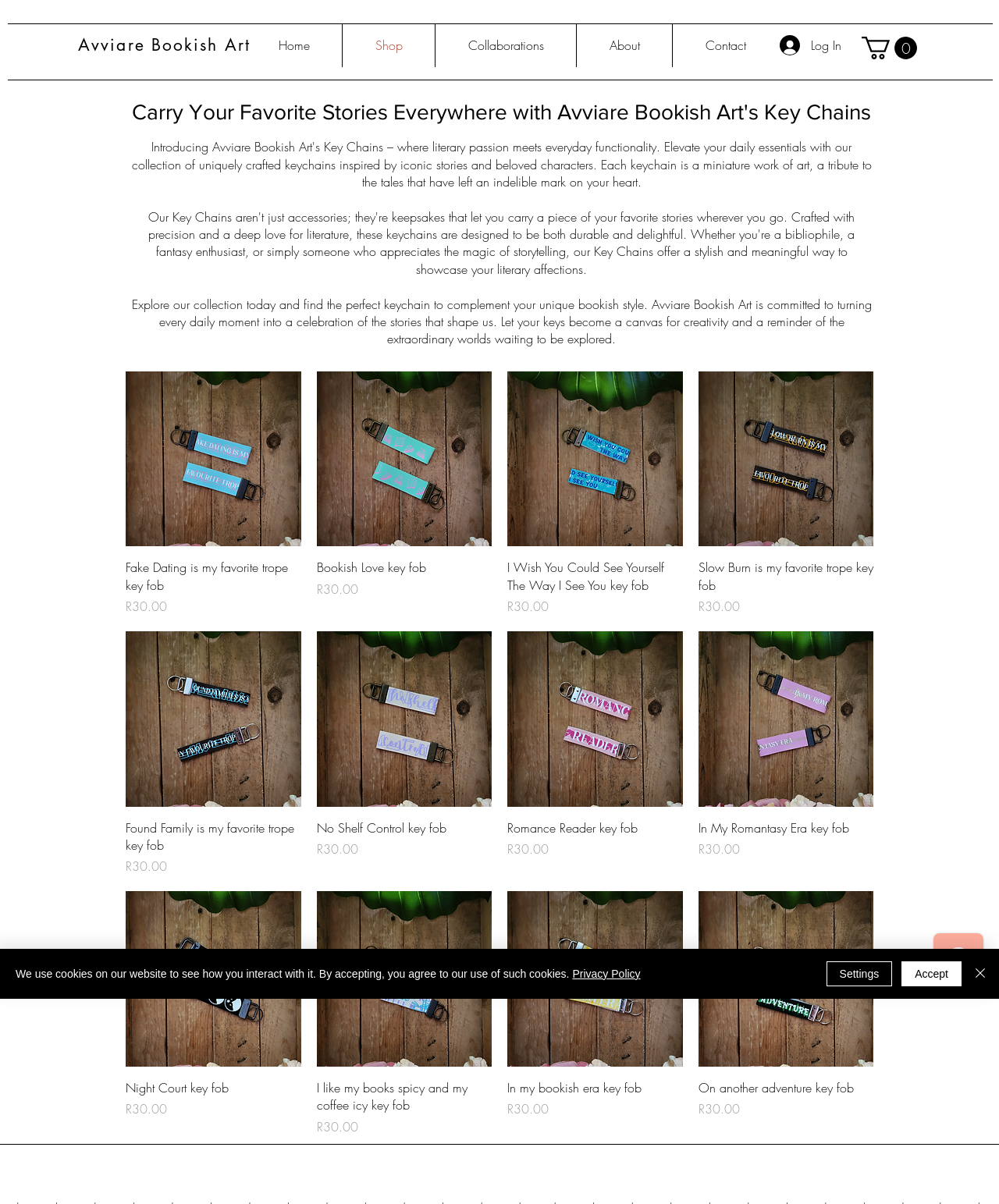Highlight the bounding box coordinates of the region I should click on to meet the following instruction: "Go to the 'Shop' page".

[0.343, 0.019, 0.435, 0.056]